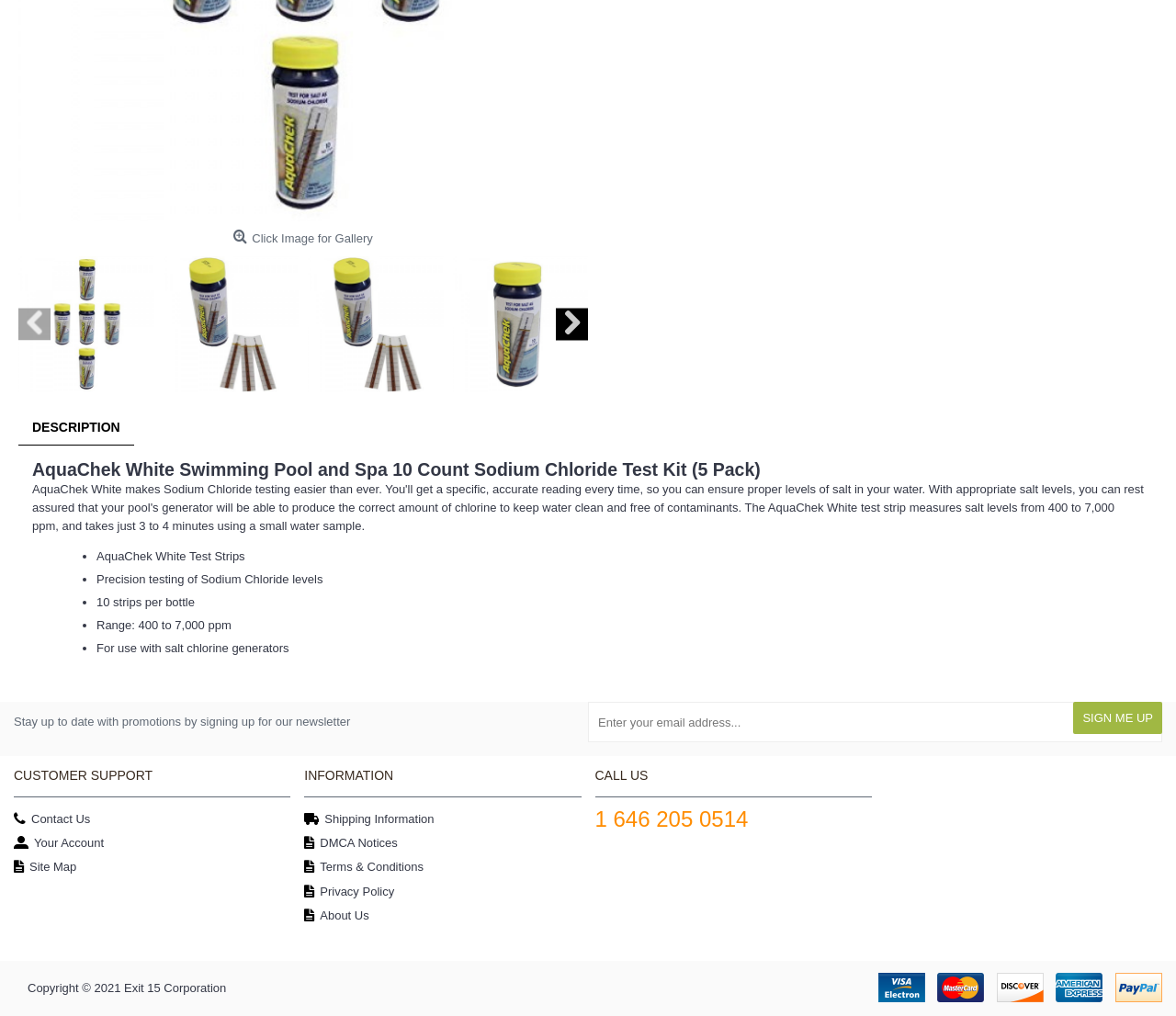Locate the bounding box of the UI element with the following description: "Site Map".

[0.012, 0.843, 0.247, 0.865]